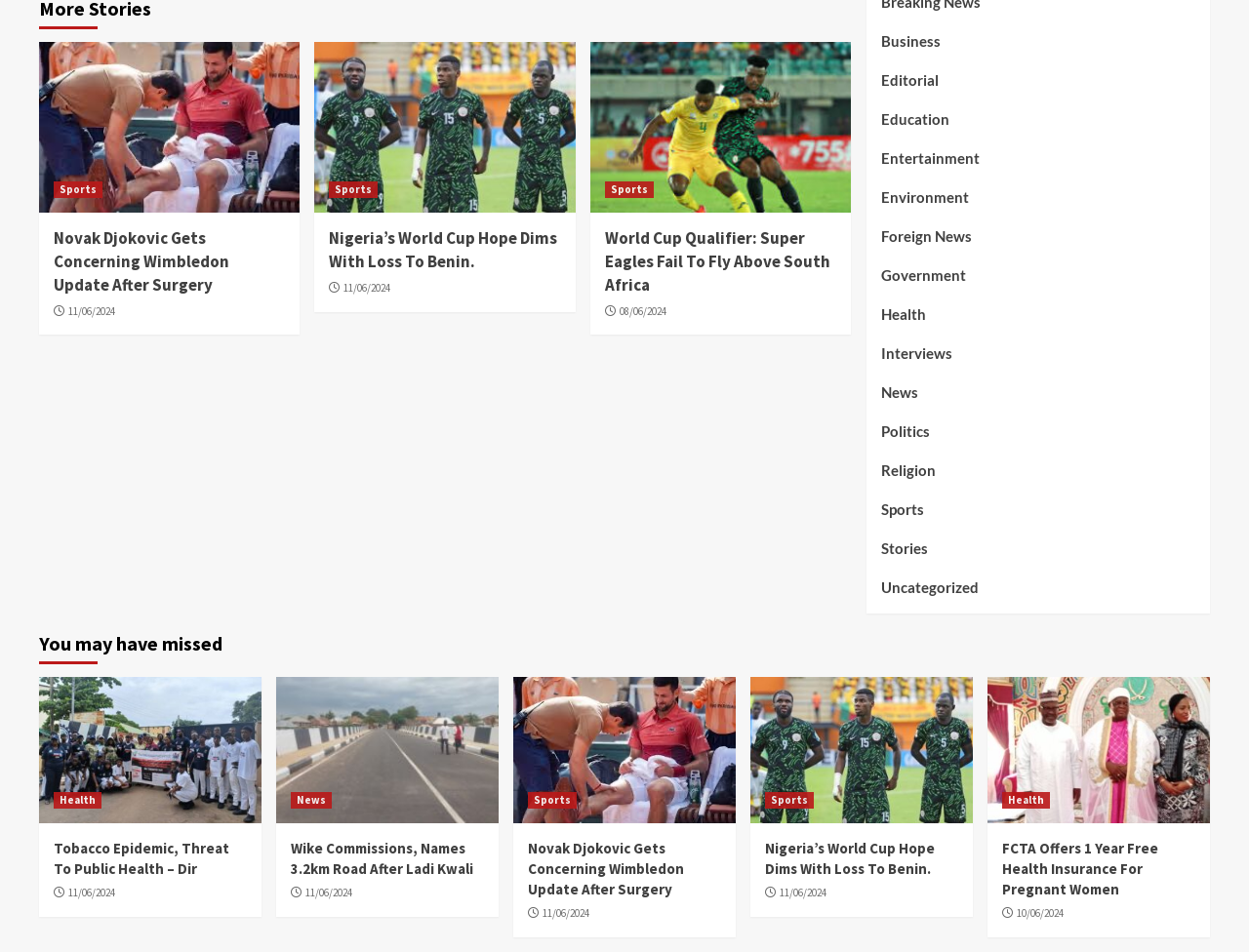Using the provided element description "Foreign News", determine the bounding box coordinates of the UI element.

[0.705, 0.235, 0.778, 0.275]